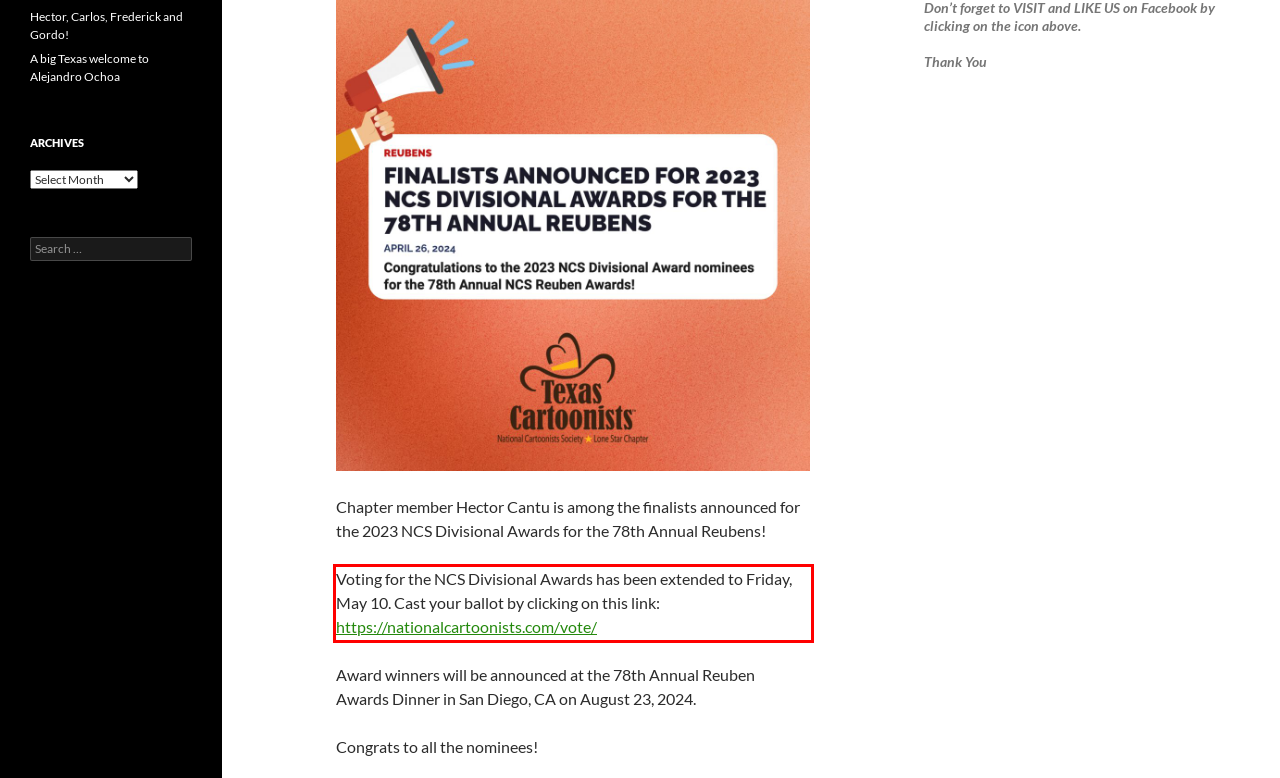View the screenshot of the webpage and identify the UI element surrounded by a red bounding box. Extract the text contained within this red bounding box.

Voting for the NCS Divisional Awards has been extended to Friday, May 10. Cast your ballot by clicking on this link: https://nationalcartoonists.com/vote/